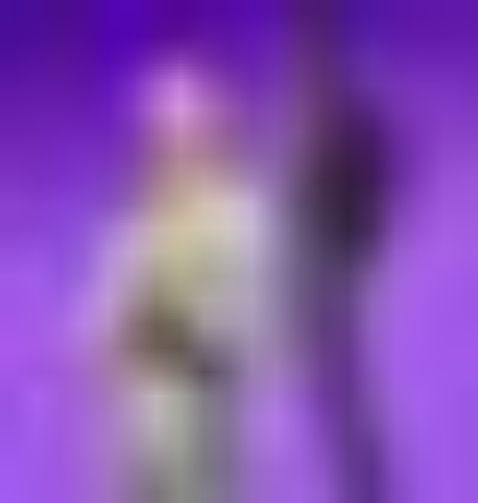What is the dominant color of the background?
Look at the webpage screenshot and answer the question with a detailed explanation.

The caption describes the background as 'vibrant purple', indicating that purple is the dominant color of the background.